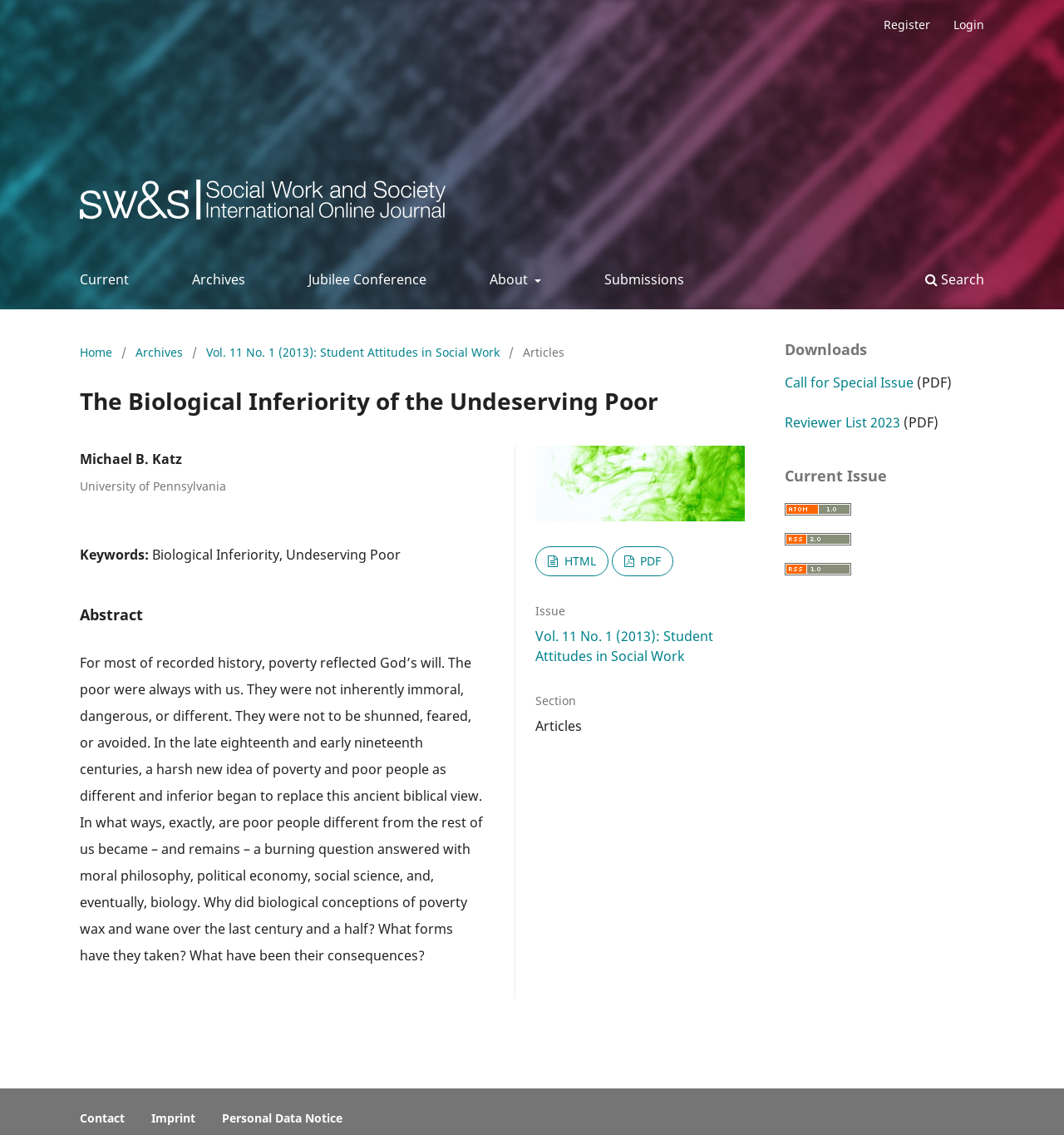Please find the bounding box coordinates of the element that must be clicked to perform the given instruction: "Download the article in HTML format". The coordinates should be four float numbers from 0 to 1, i.e., [left, top, right, bottom].

[0.503, 0.447, 0.7, 0.463]